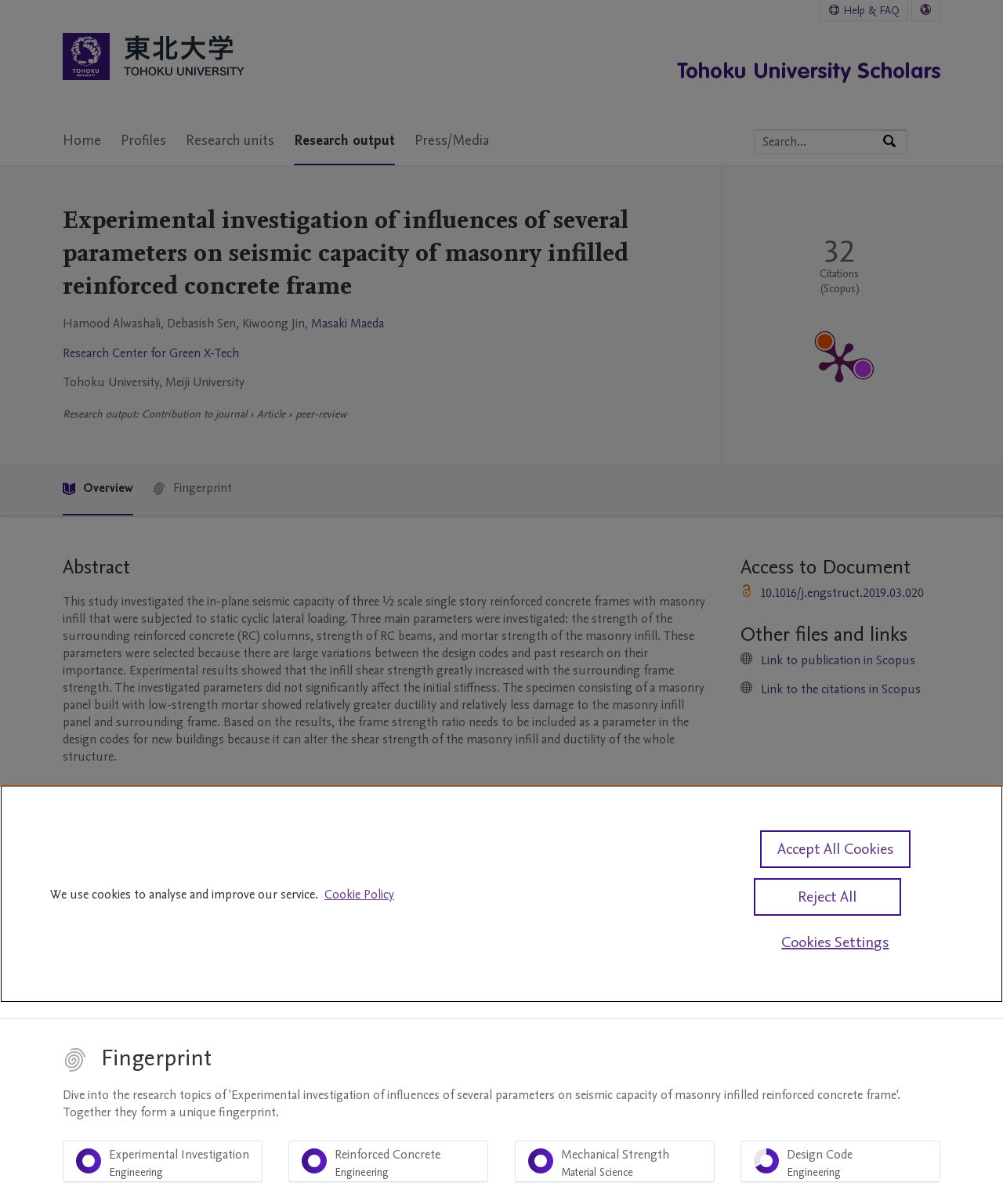Pinpoint the bounding box coordinates of the clickable element to carry out the following instruction: "View publication metrics."

[0.719, 0.137, 0.93, 0.385]